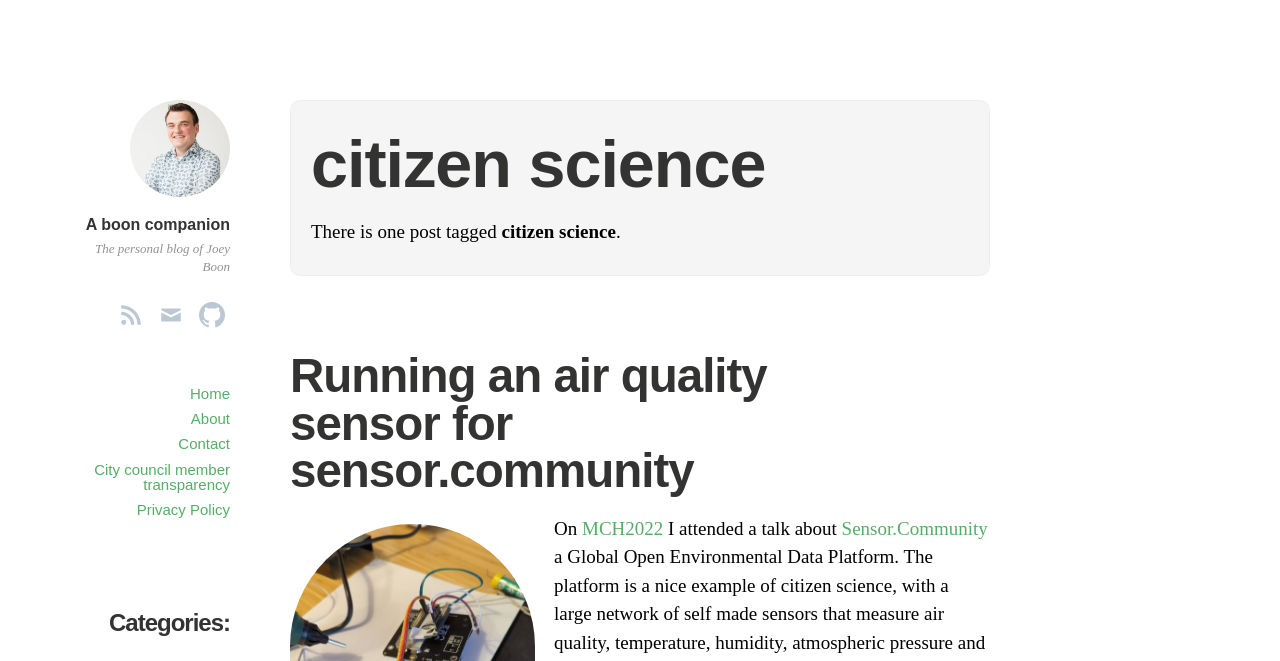What is the event mentioned in the blog post?
Using the visual information from the image, give a one-word or short-phrase answer.

MCH2022